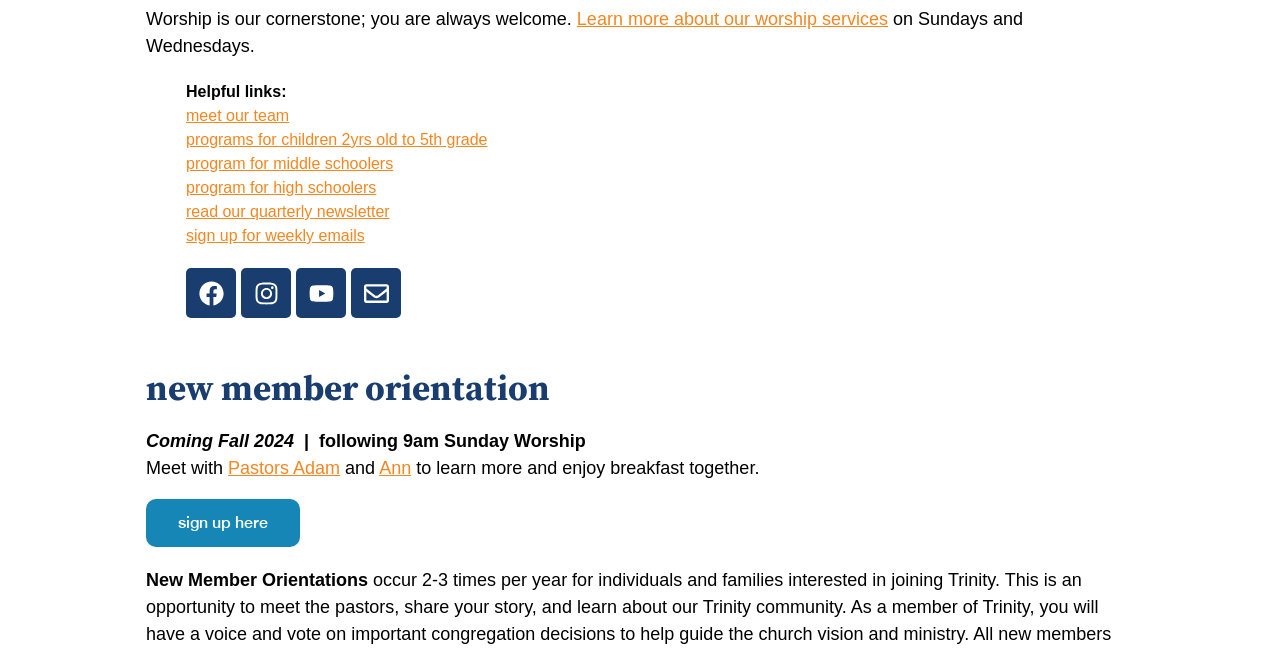Please specify the bounding box coordinates of the clickable region necessary for completing the following instruction: "Sign up for new member orientation". The coordinates must consist of four float numbers between 0 and 1, i.e., [left, top, right, bottom].

[0.114, 0.765, 0.234, 0.838]